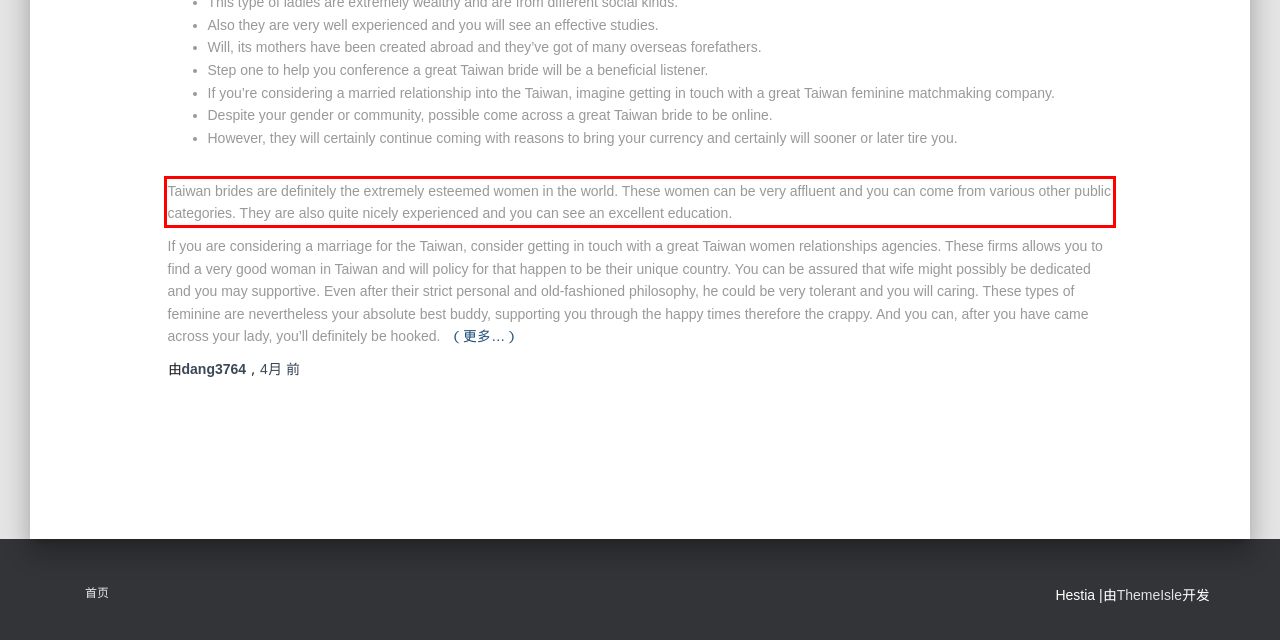Identify and extract the text within the red rectangle in the screenshot of the webpage.

Taiwan brides are definitely the extremely esteemed women in the world. These women can be very affluent and you can come from various other public categories. They are also quite nicely experienced and you can see an excellent education.